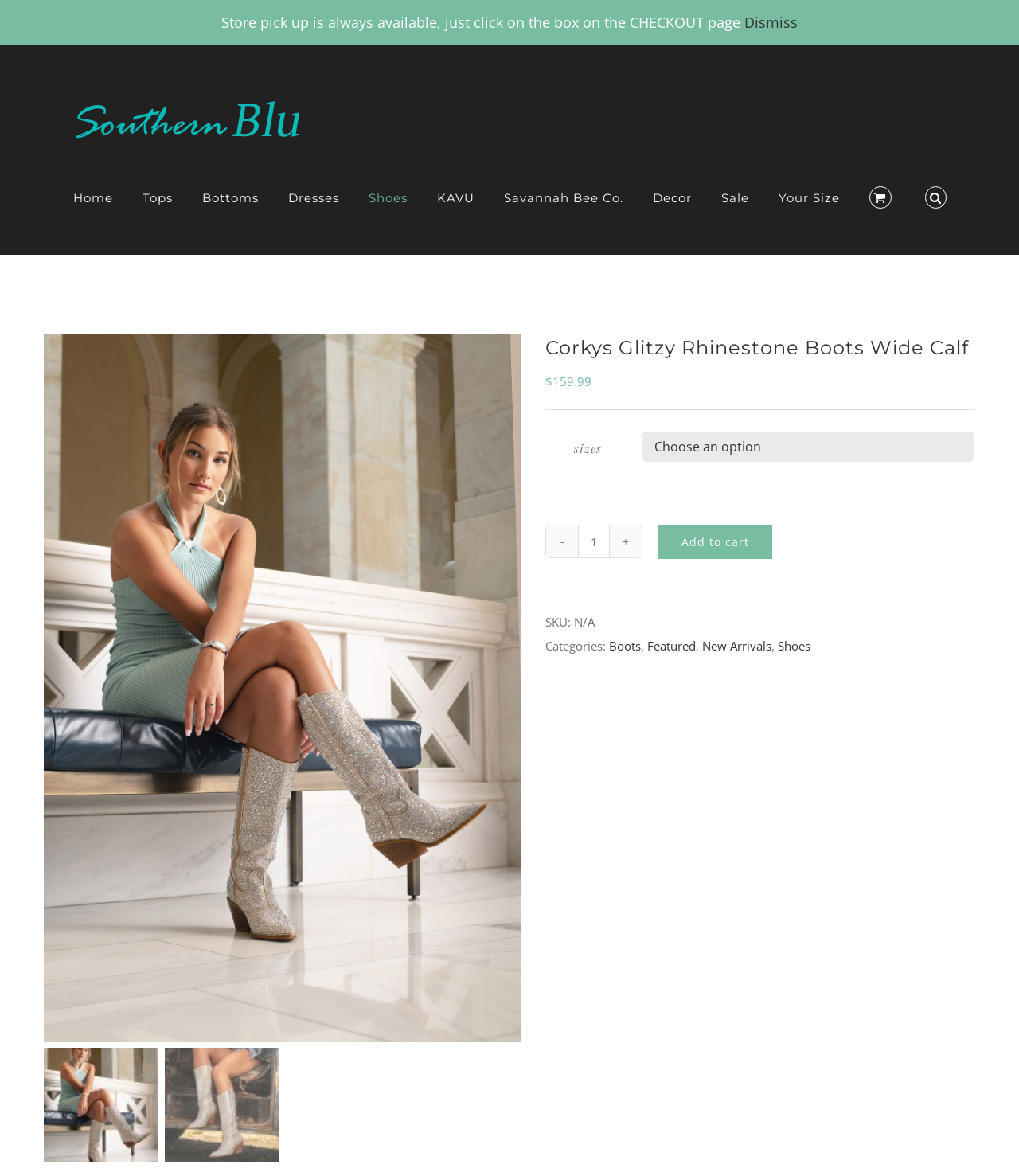Determine the bounding box for the UI element described here: "parent_node: Search name="s"".

None